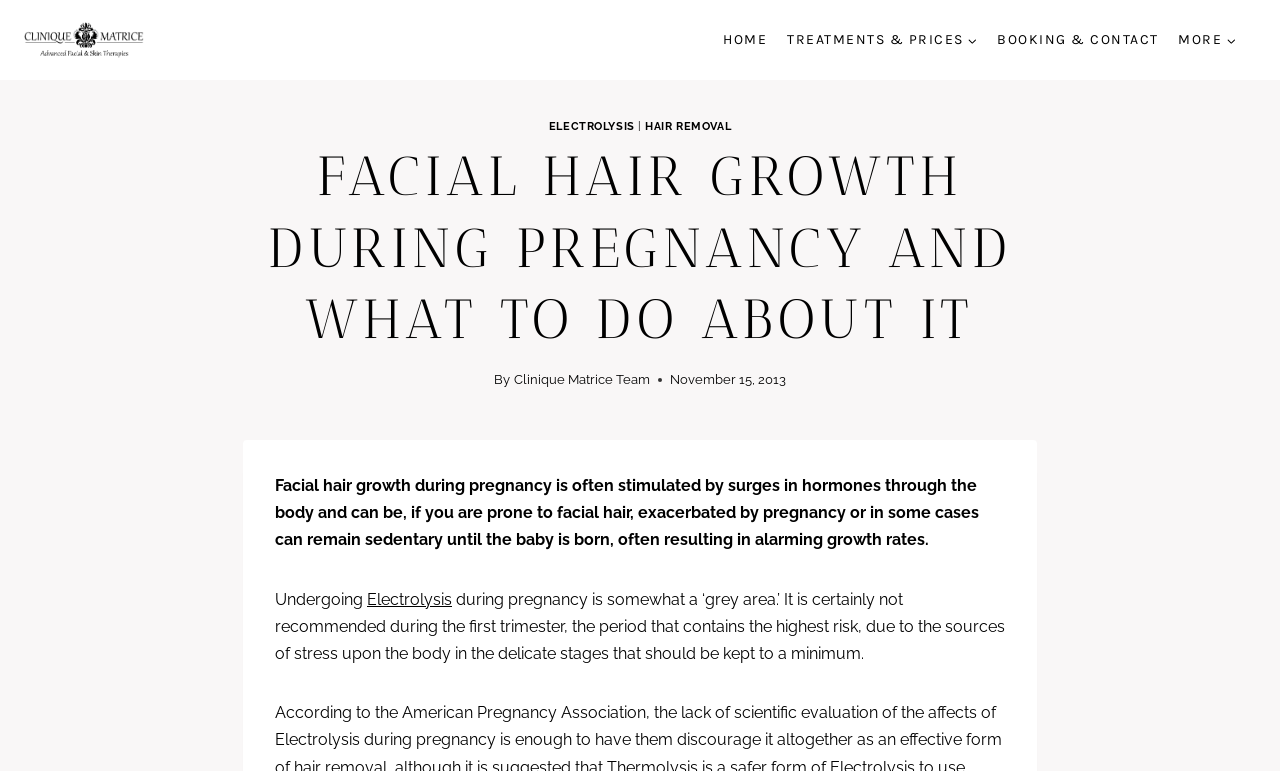Based on the image, provide a detailed and complete answer to the question: 
What is the name of the blog?

The name of the blog can be found at the top of the webpage, which is 'Facial Hair Growth During Pregnancy | Clinique Matrice Blog'.